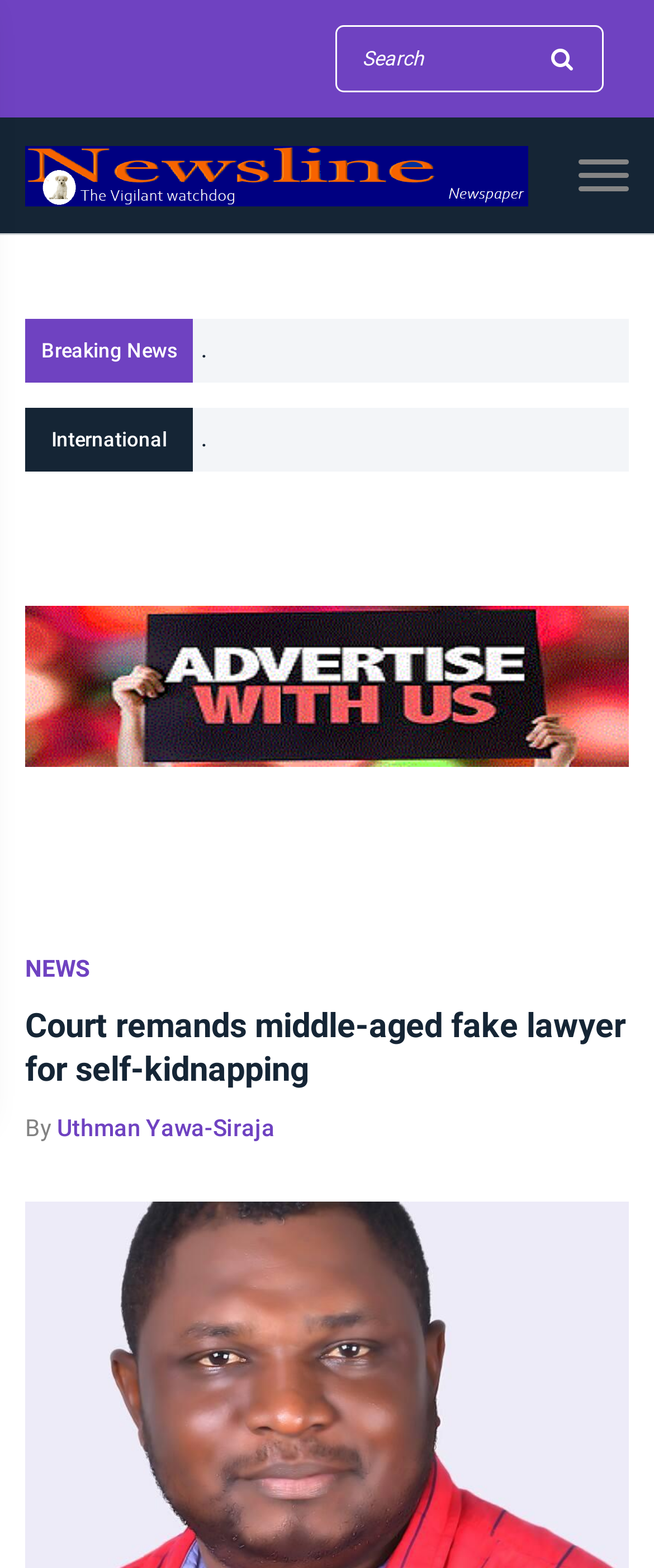How many links are there in the top section of the webpage? Using the information from the screenshot, answer with a single word or phrase.

3